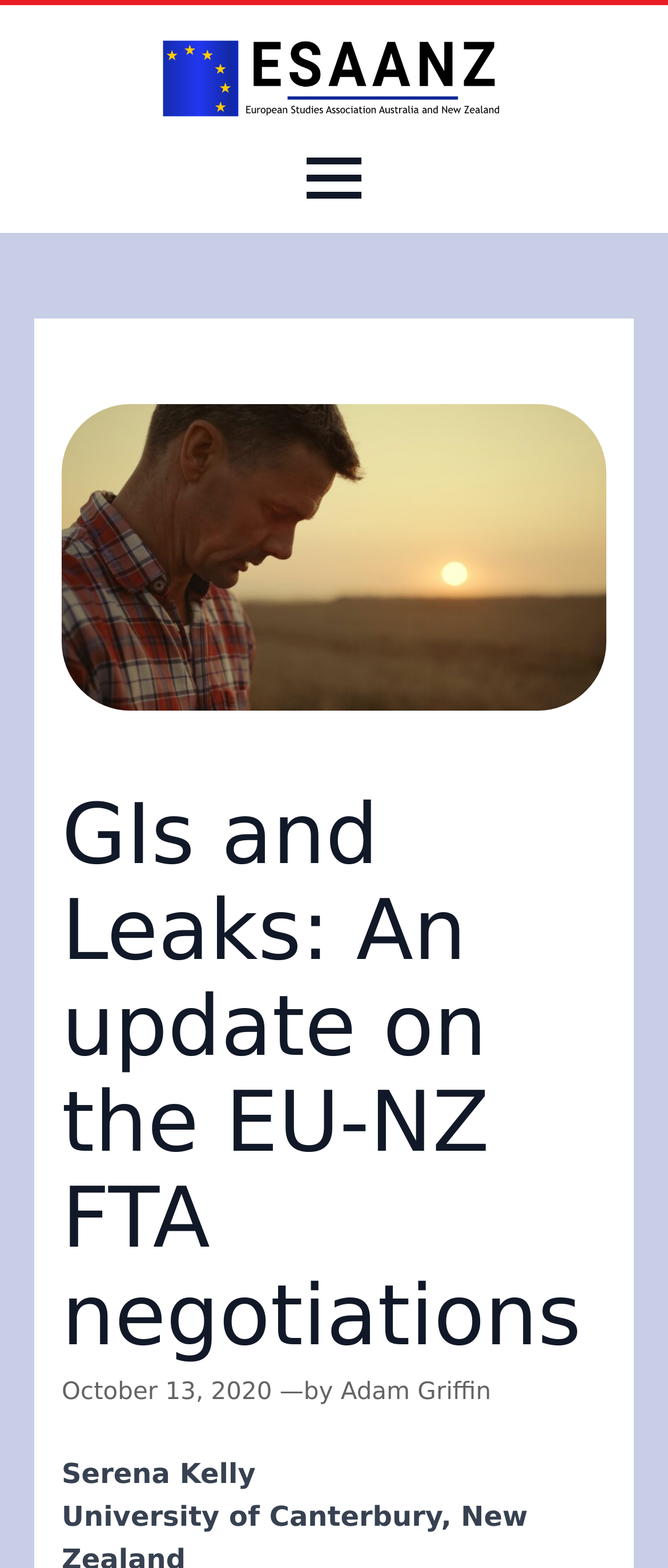Provide a short, one-word or phrase answer to the question below:
What is the date of the article?

October 13, 2020